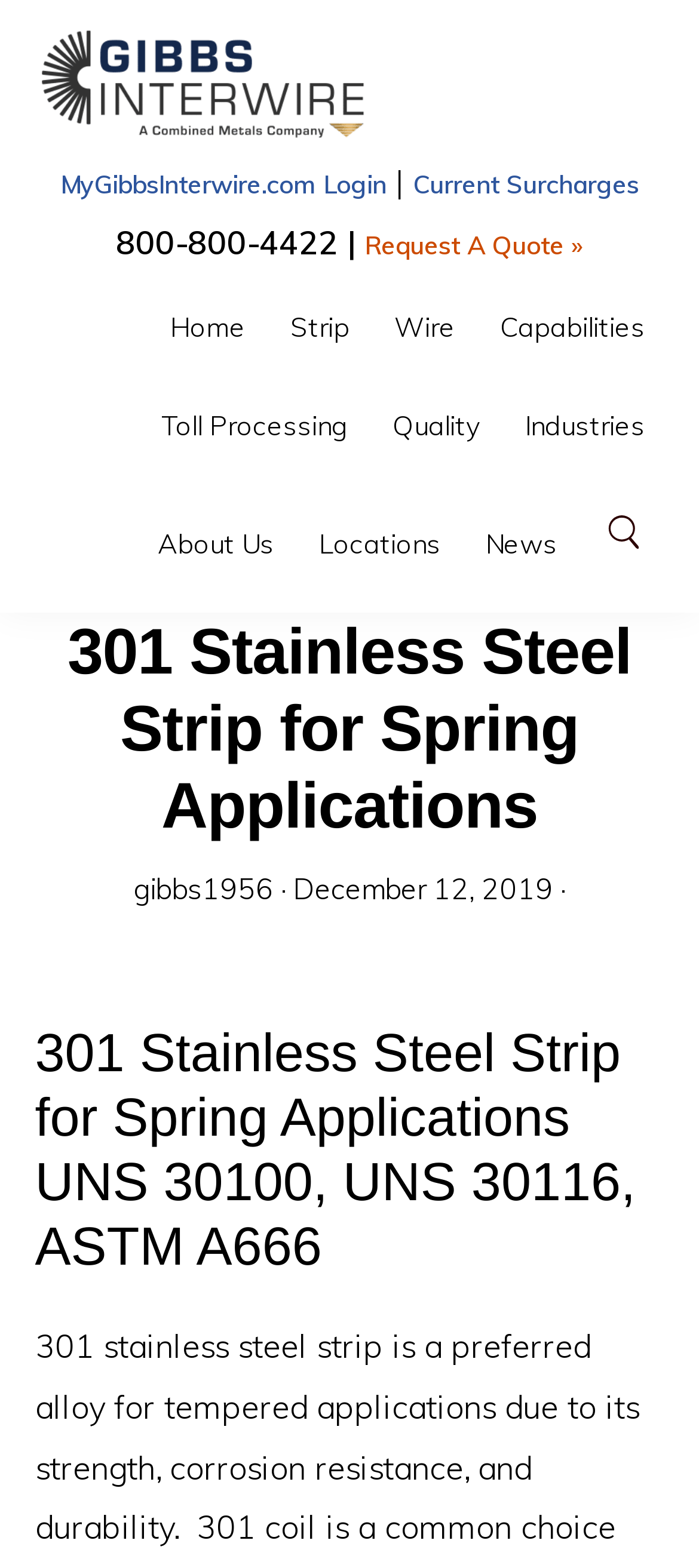Please find the bounding box coordinates of the element that needs to be clicked to perform the following instruction: "Login to MyGibbsInterwire.com". The bounding box coordinates should be four float numbers between 0 and 1, represented as [left, top, right, bottom].

[0.086, 0.107, 0.553, 0.128]